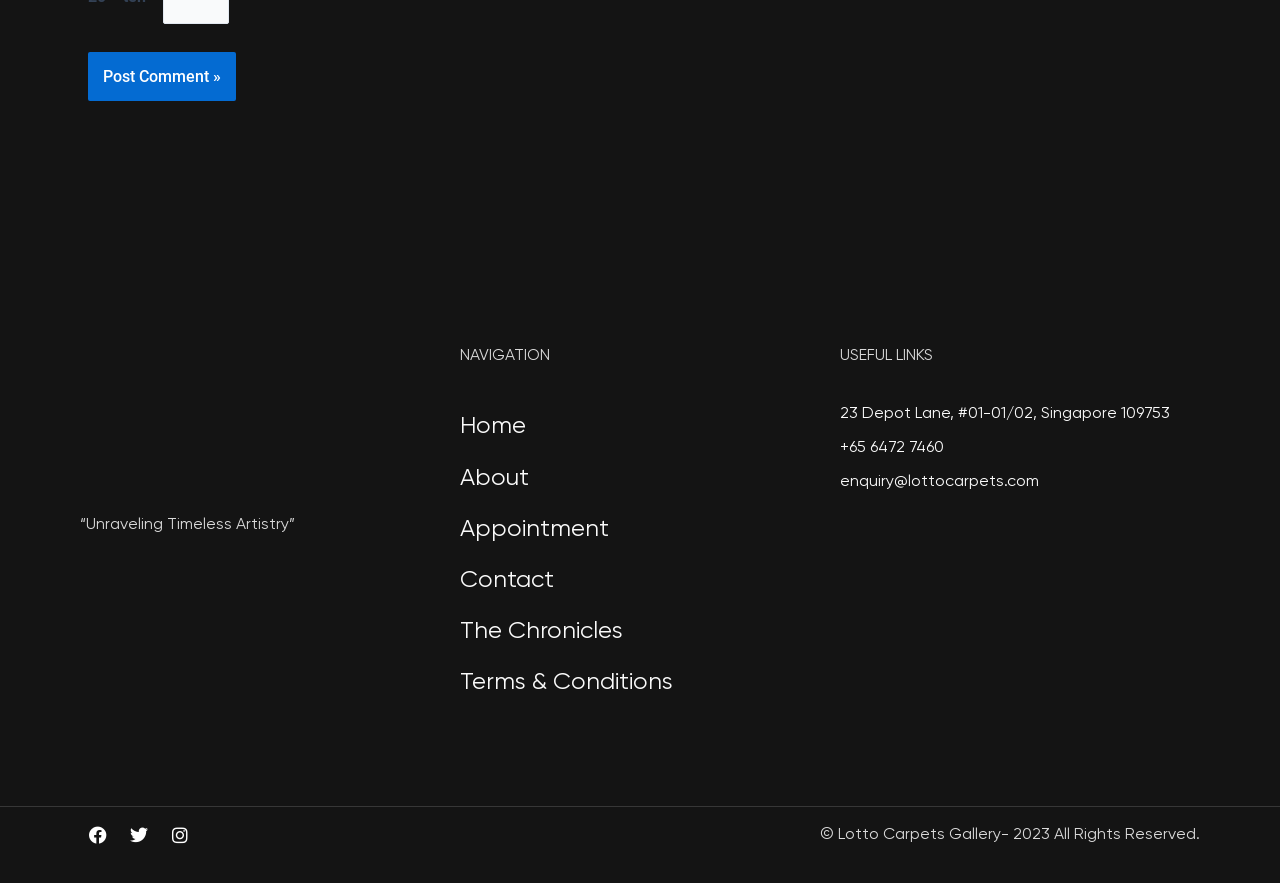How many social media links are present at the bottom of the webpage?
Can you provide an in-depth and detailed response to the question?

I counted the number of social media links at the bottom of the webpage by examining the link elements with icons, which are Facebook, Twitter, and Instagram.